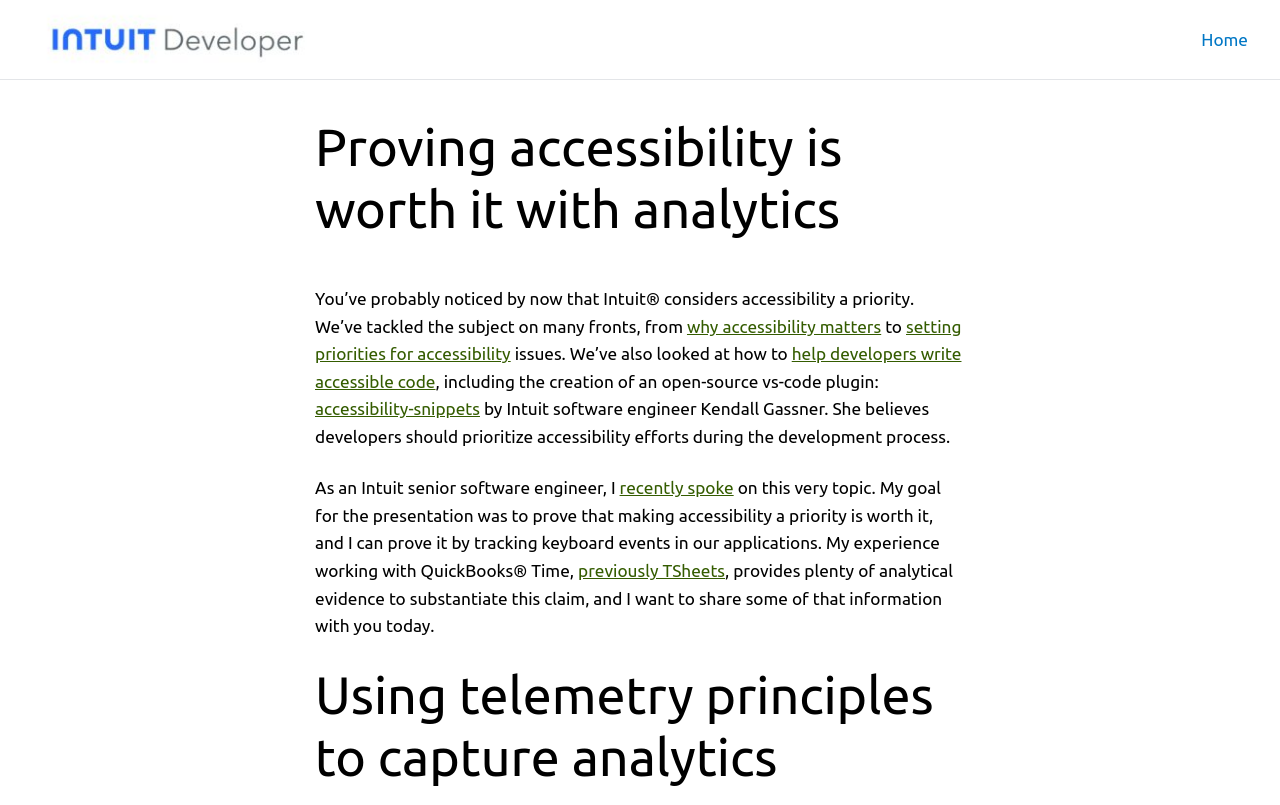Locate the UI element described by Home and provide its bounding box coordinates. Use the format (top-left x, top-left y, bottom-right x, bottom-right y) with all values as floating point numbers between 0 and 1.

[0.938, 0.032, 0.975, 0.066]